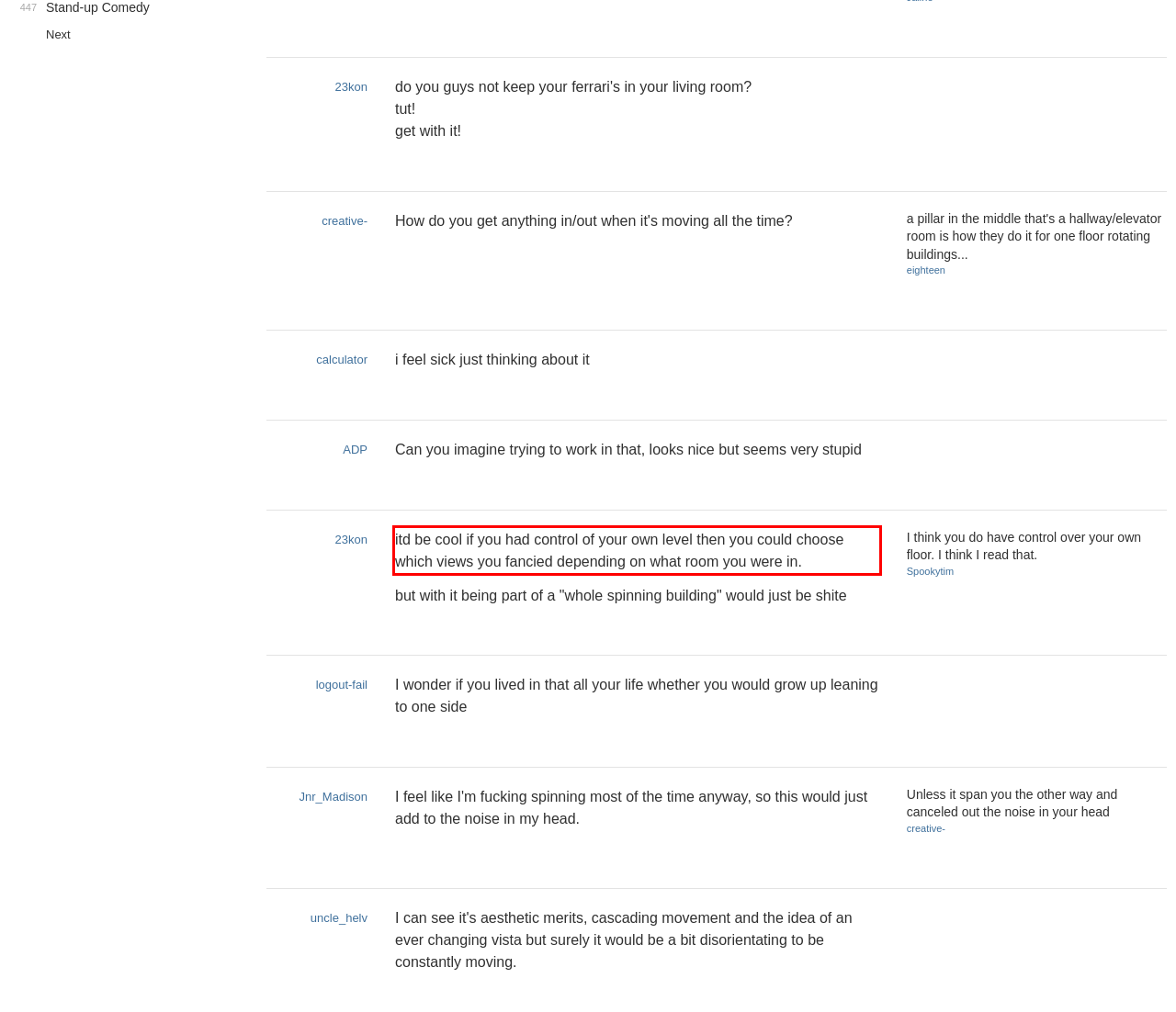Look at the webpage screenshot and recognize the text inside the red bounding box.

itd be cool if you had control of your own level then you could choose which views you fancied depending on what room you were in.